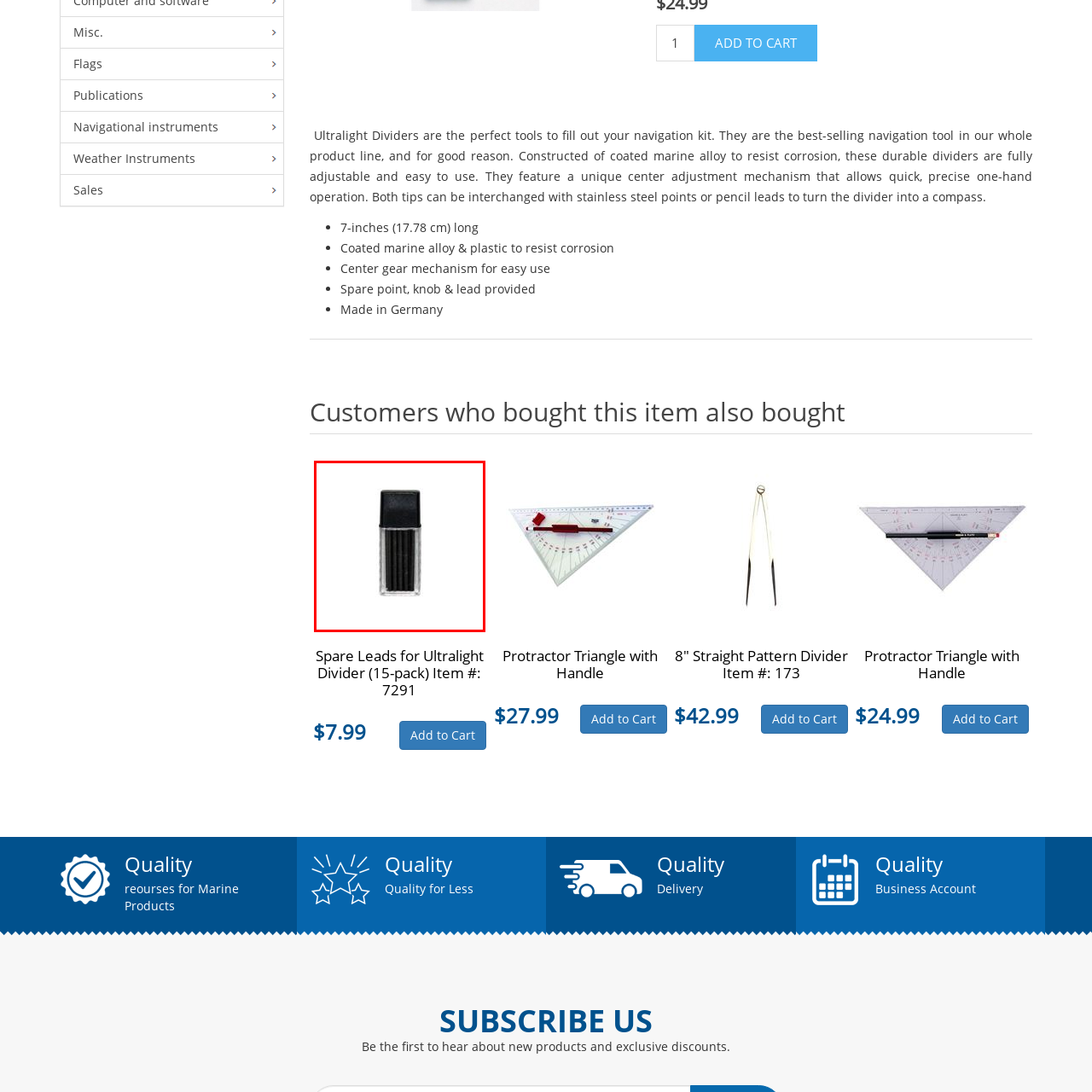What is the purpose of the spare leads?
Analyze the image highlighted by the red bounding box and give a detailed response to the question using the information from the image.

According to the caption, the spare leads are designed to ensure that the dividers remain functional and precise, making them a valuable addition to any navigator's toolkit.